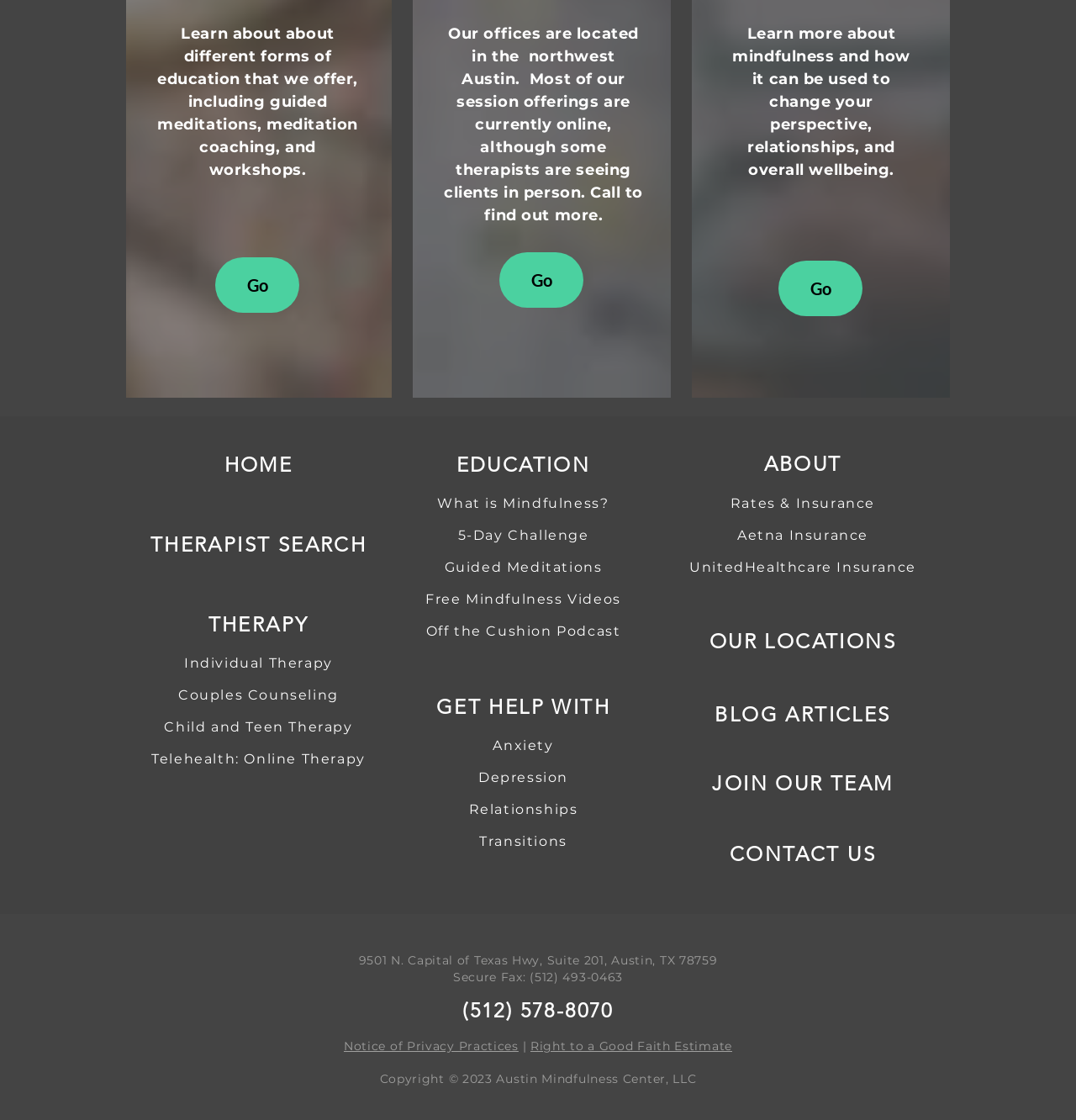Respond to the following question using a concise word or phrase: 
What type of therapy is offered in person?

Some therapists